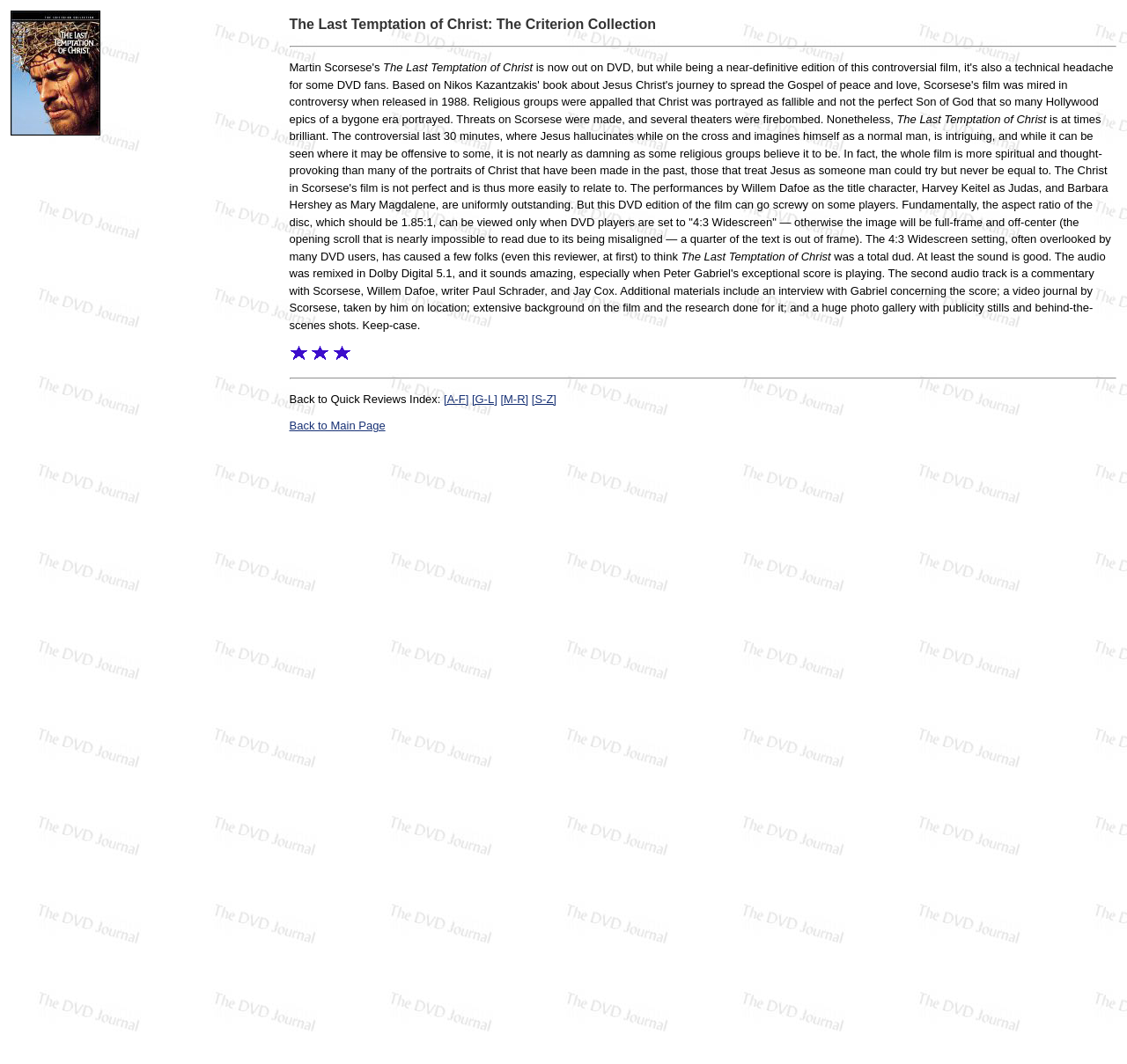What is the name of the composer who scored the film?
Use the image to answer the question with a single word or phrase.

Peter Gabriel